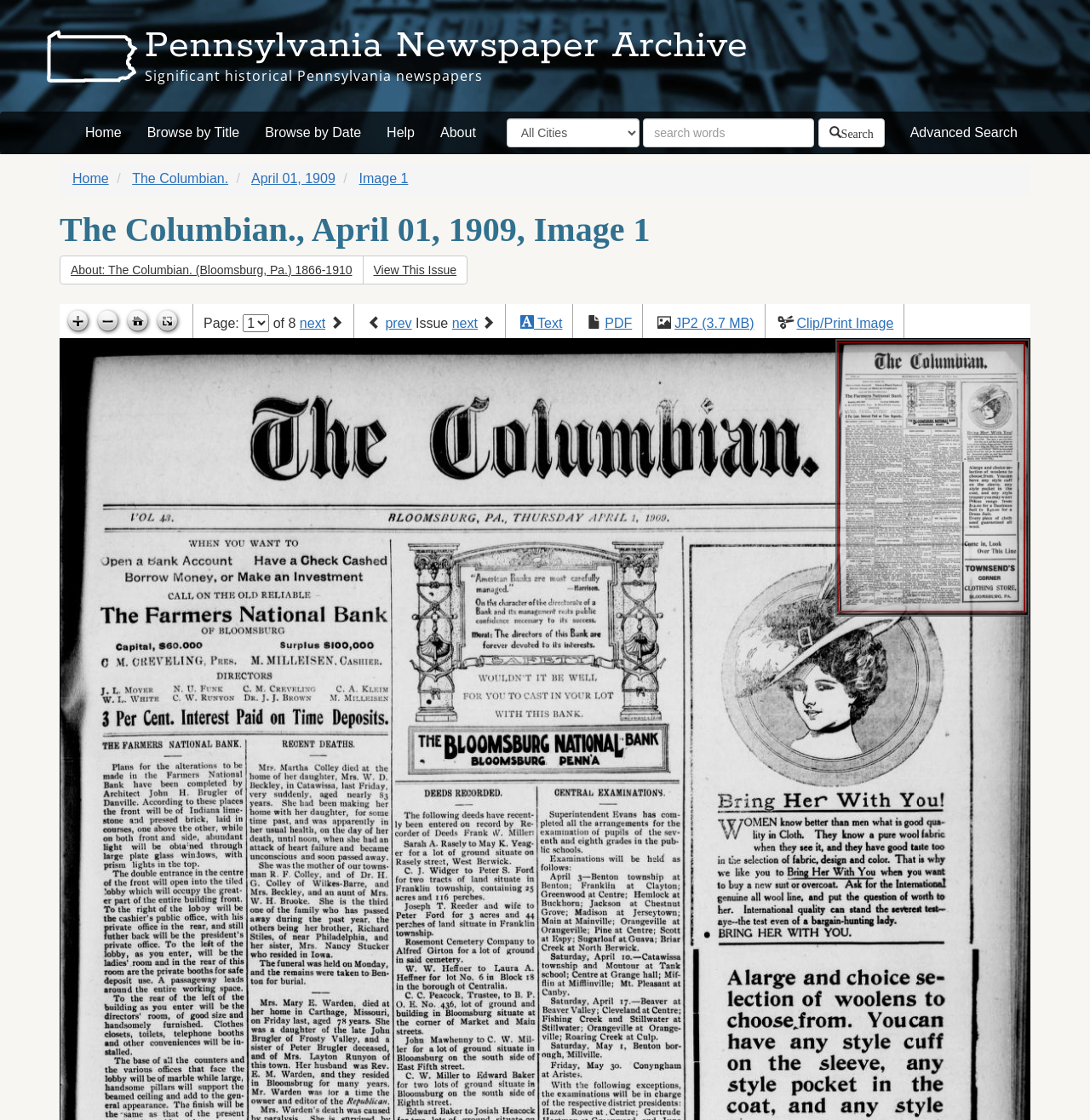Highlight the bounding box coordinates of the element you need to click to perform the following instruction: "Browse by title."

[0.123, 0.1, 0.231, 0.138]